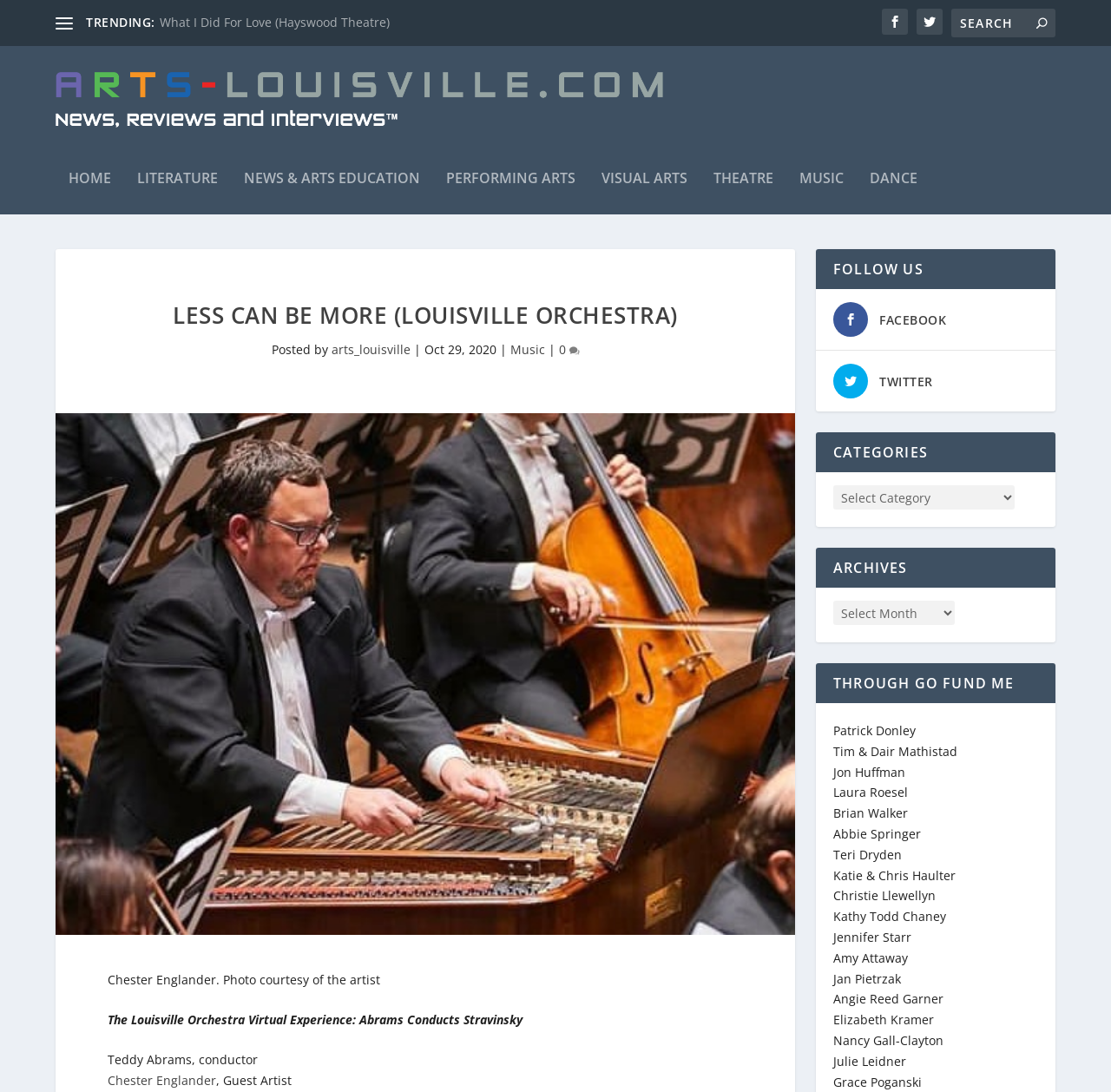What is the text of the webpage's headline?

LESS CAN BE MORE (LOUISVILLE ORCHESTRA)